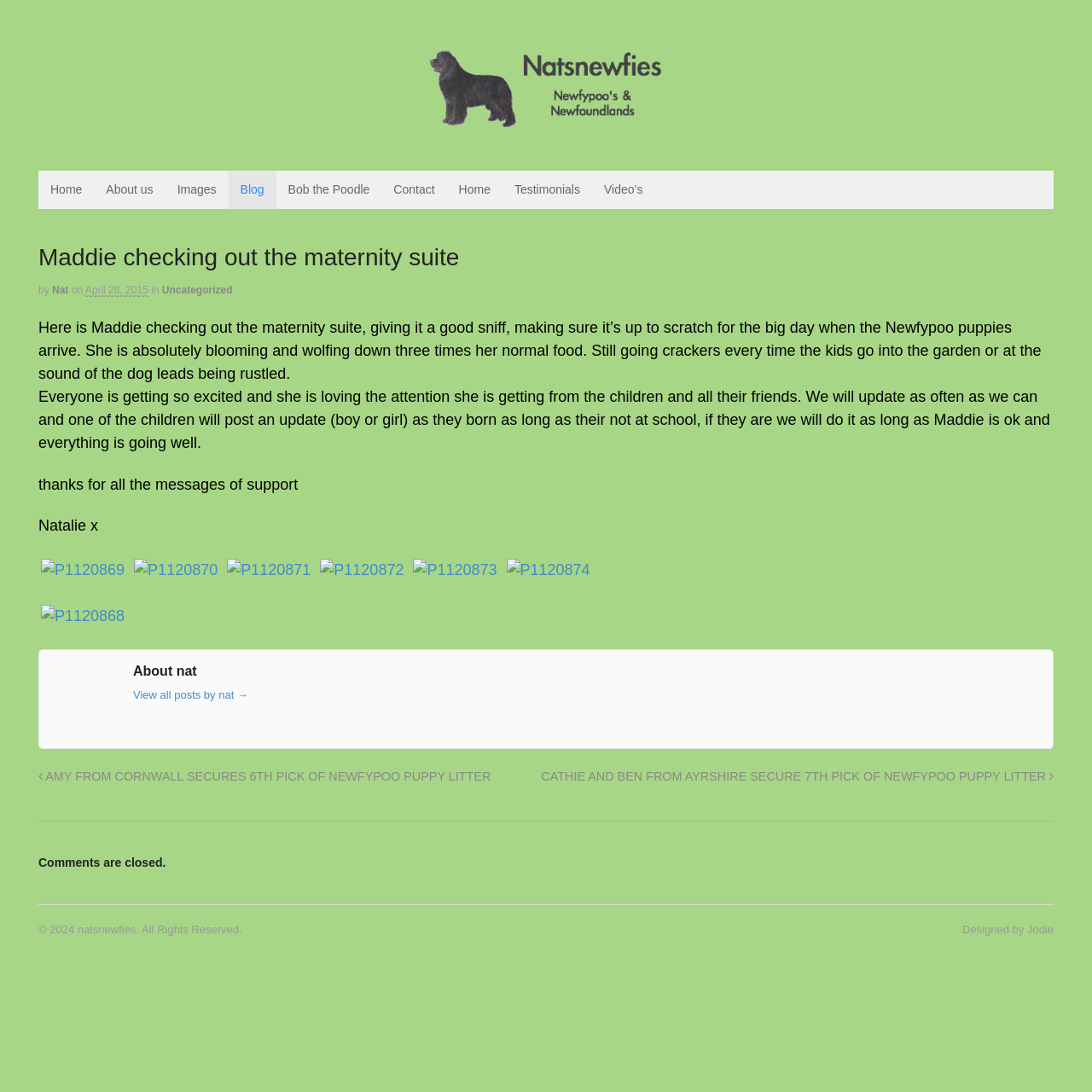Write an extensive caption that covers every aspect of the webpage.

This webpage is about Maddie, a dog, checking out the maternity suite in preparation for the arrival of Newfypoo puppies. The page has a header section with links to various parts of the website, including "Home", "About us", "Images", "Blog", "Bob the Poodle", "Contact", "Testimonials", and "Video's". 

Below the header, there is a main article section with a heading that reads "Maddie checking out the maternity suite". The article is written by Nat and dated April 28, 2015. The text describes Maddie's excitement and preparation for the puppies' arrival, as well as the attention she is receiving from the children and their friends. 

The article is accompanied by several images of Maddie, which are arranged in a grid-like pattern. There are six images in total, each with a link to a larger version. 

To the right of the article, there is a section with a heading "About nat" and a link to view all posts by Nat. 

Further down the page, there are two links to other articles, one about Amy from Cornwall securing the 6th pick of the Newfypoo puppy litter and another about Cathie and Ben from Ayrshire securing the 7th pick. 

At the very bottom of the page, there is a section with a heading "Comments are closed" and a footer section with copyright information and a credit to the website's designer, Jodie.